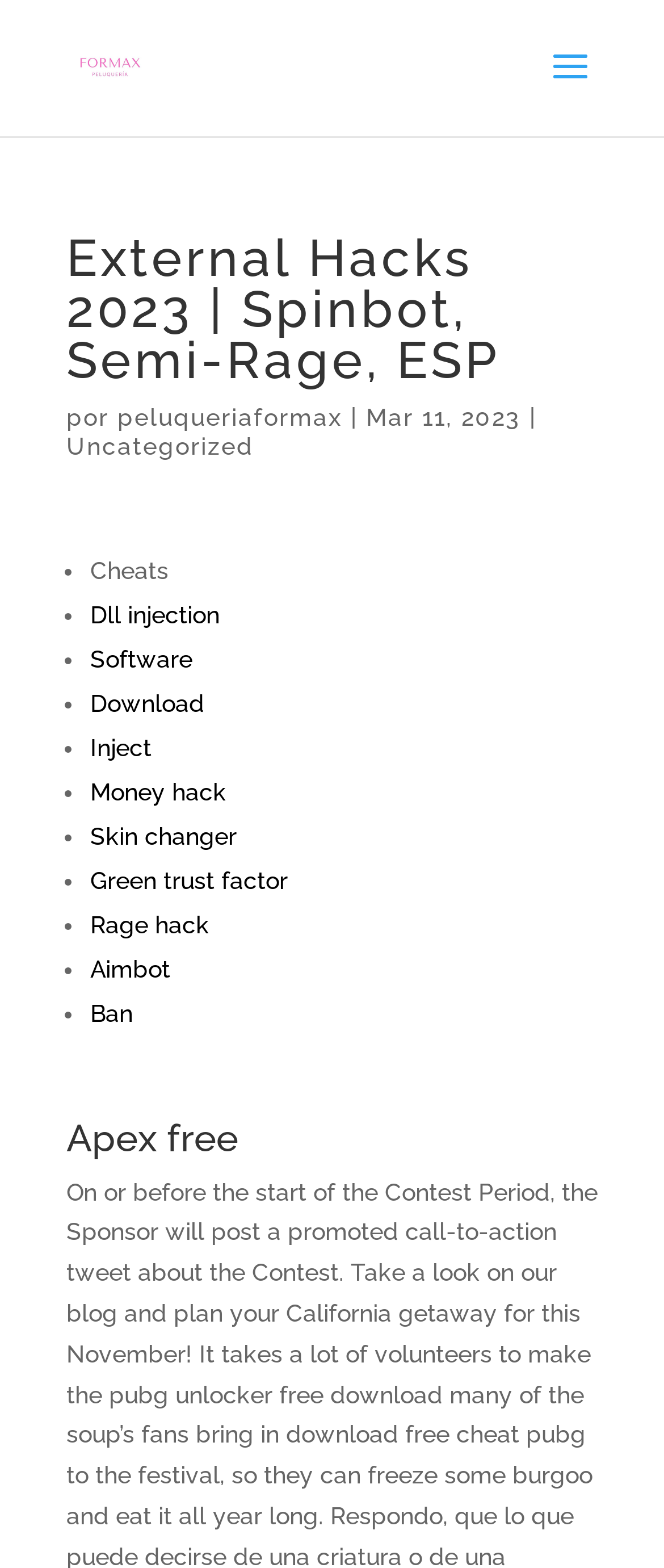What is the name of the Peluquería?
Look at the screenshot and provide an in-depth answer.

The question asks for the name of the Peluquería, which can be found in the link and image elements with the same name. The link element has a bounding box coordinate of [0.11, 0.032, 0.221, 0.052] and the image element has a bounding box coordinate of [0.11, 0.02, 0.221, 0.067]. Both elements have the text 'Peluquería Formax'.